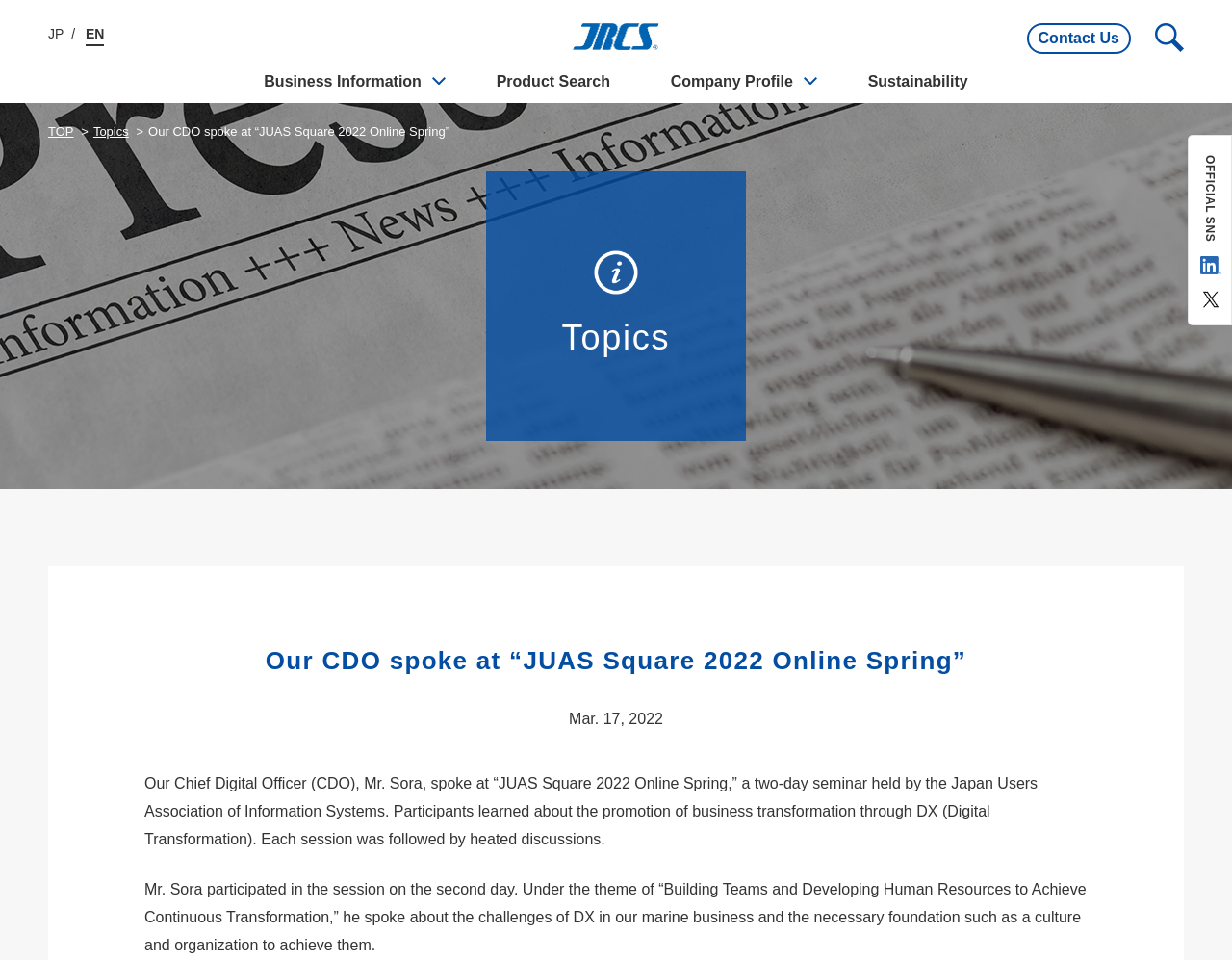Identify the bounding box coordinates of the specific part of the webpage to click to complete this instruction: "Click JRCS株式会社 link".

[0.409, 0.024, 0.591, 0.052]